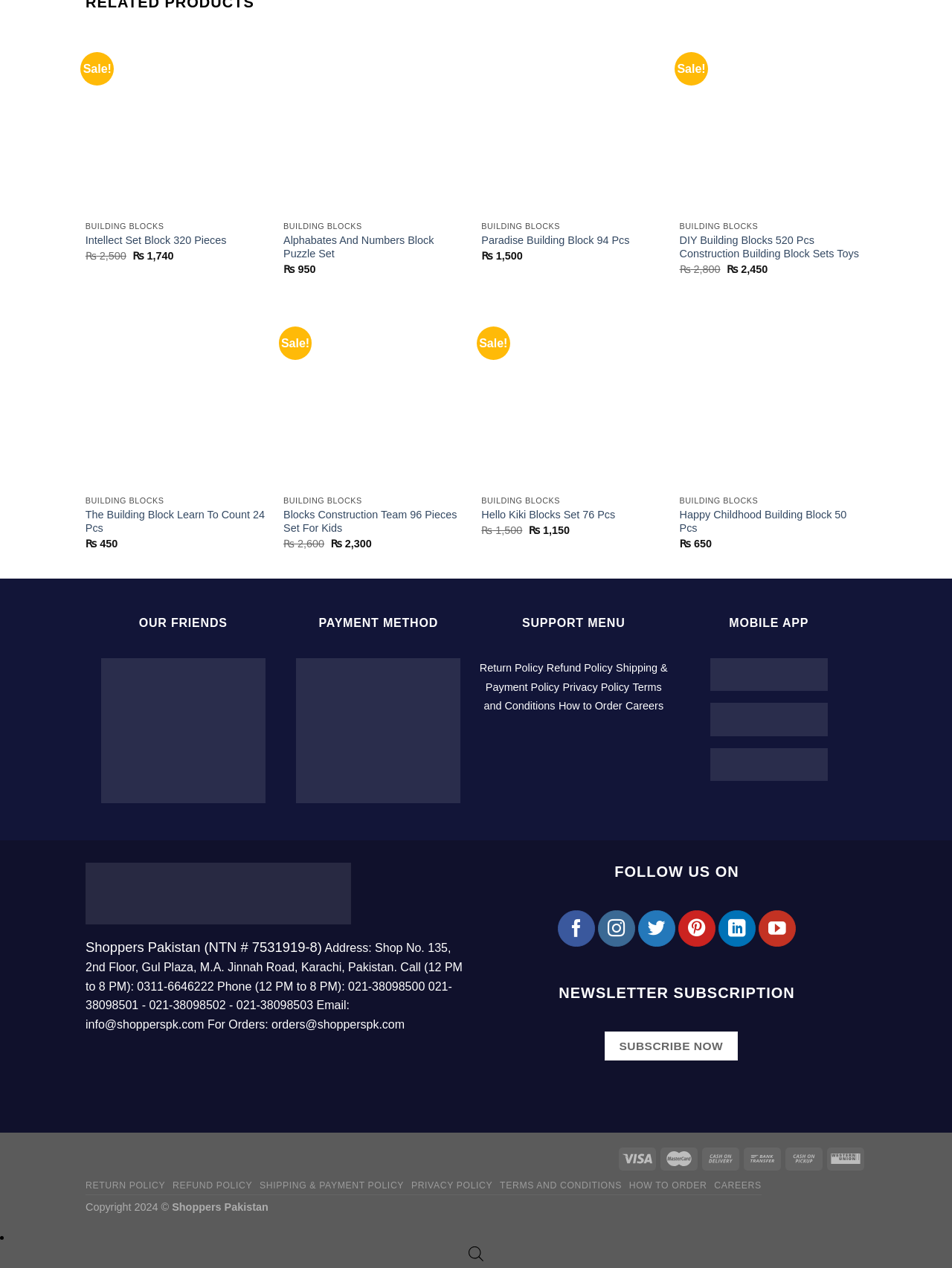What is the purpose of the 'Add to cart' button?
Look at the image and respond to the question as thoroughly as possible.

The purpose of the 'Add to cart' button is to allow users to add the corresponding building block set to their shopping cart, which is indicated by the '+' symbol and the 'Add to cart' text.